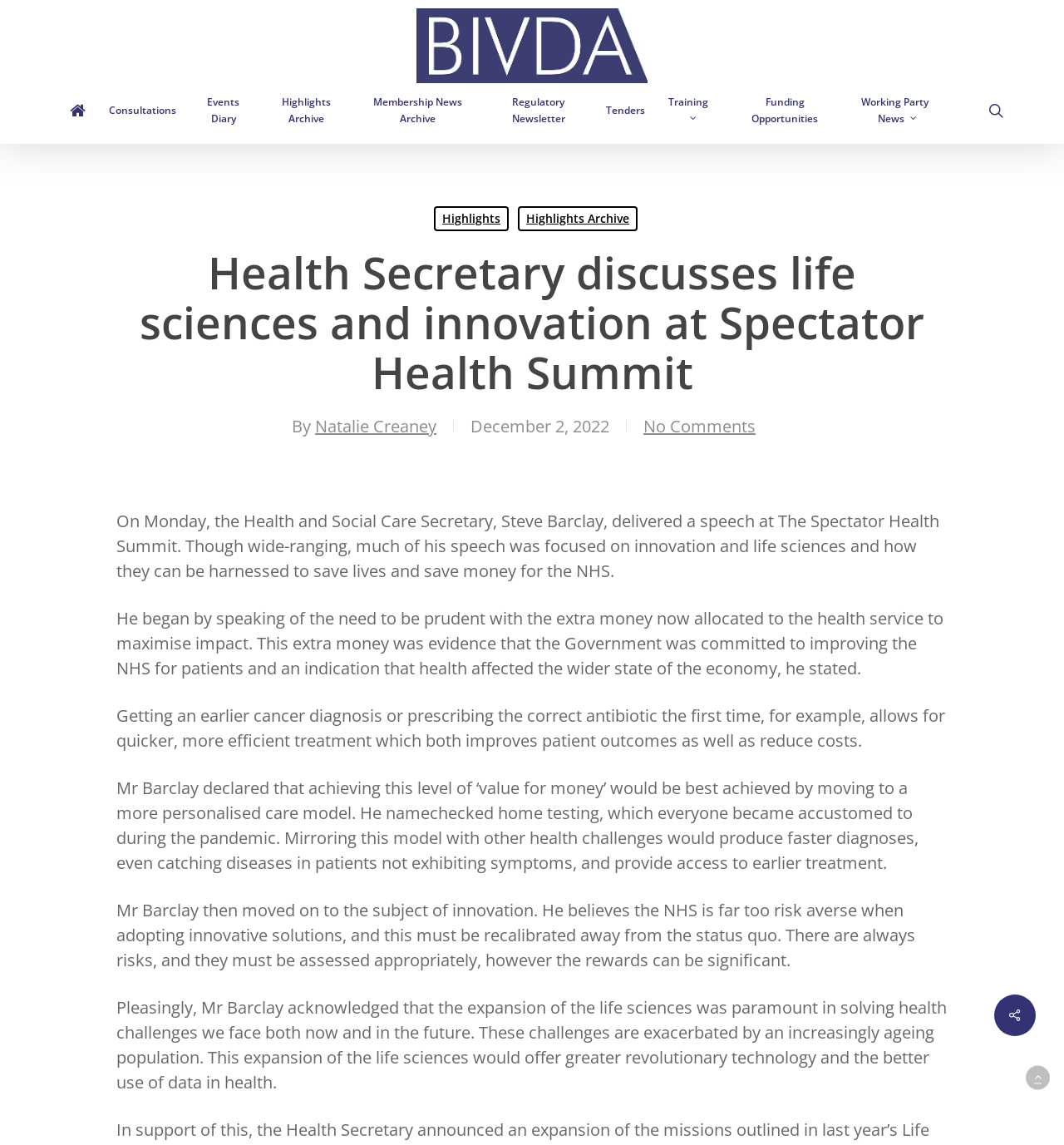Show the bounding box coordinates for the HTML element as described: "Highlights".

[0.408, 0.18, 0.478, 0.202]